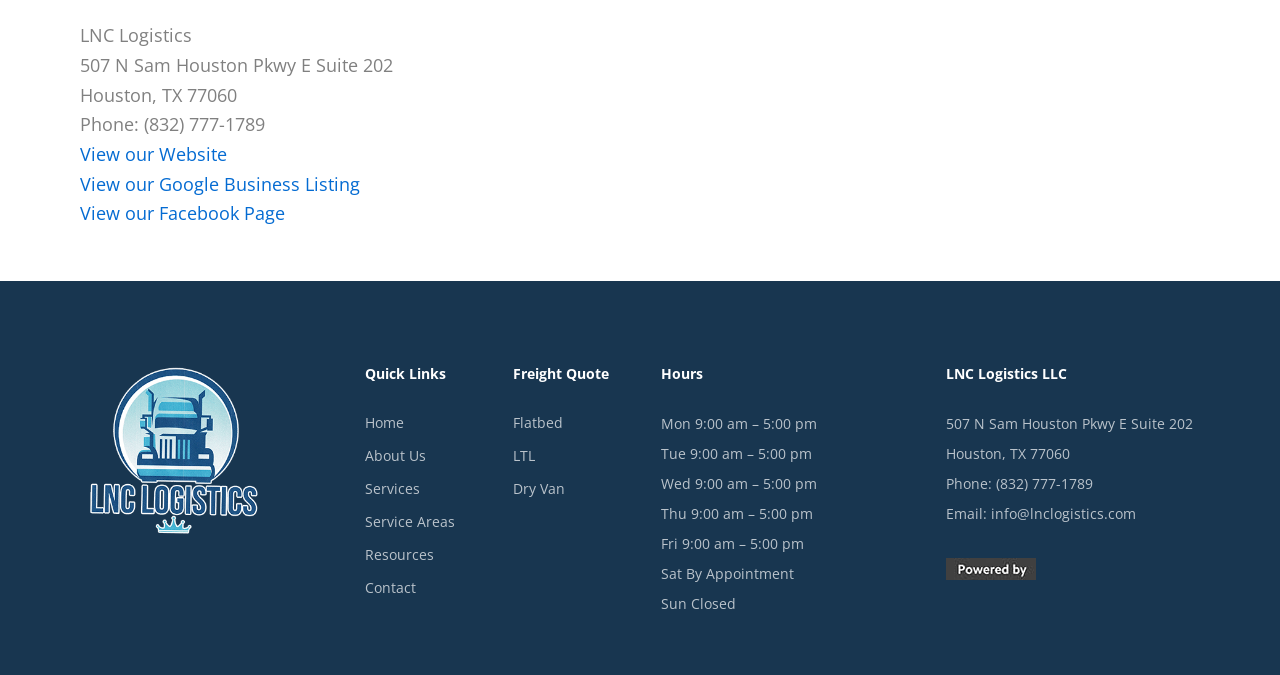Locate the bounding box coordinates of the element that needs to be clicked to carry out the instruction: "View our Facebook Page". The coordinates should be given as four float numbers ranging from 0 to 1, i.e., [left, top, right, bottom].

[0.062, 0.298, 0.223, 0.334]